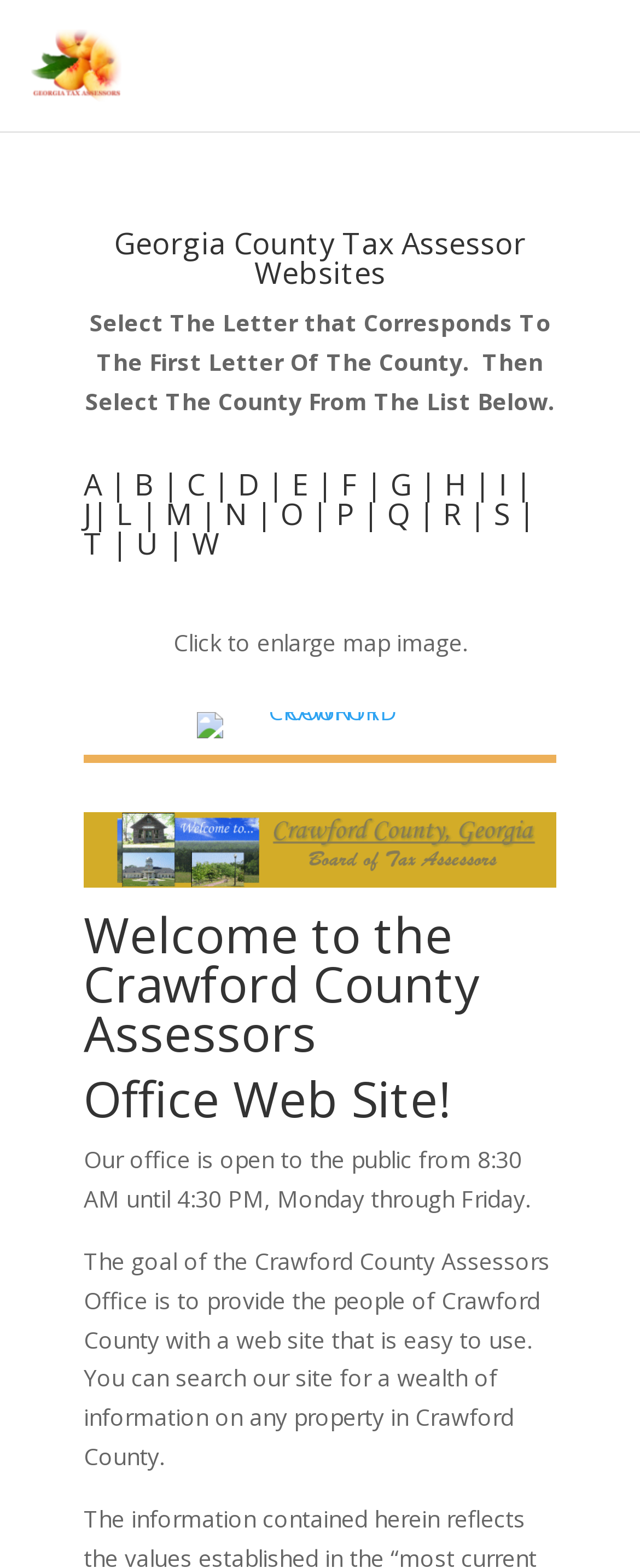Please pinpoint the bounding box coordinates for the region I should click to adhere to this instruction: "Select the county starting with A".

[0.131, 0.297, 0.159, 0.322]